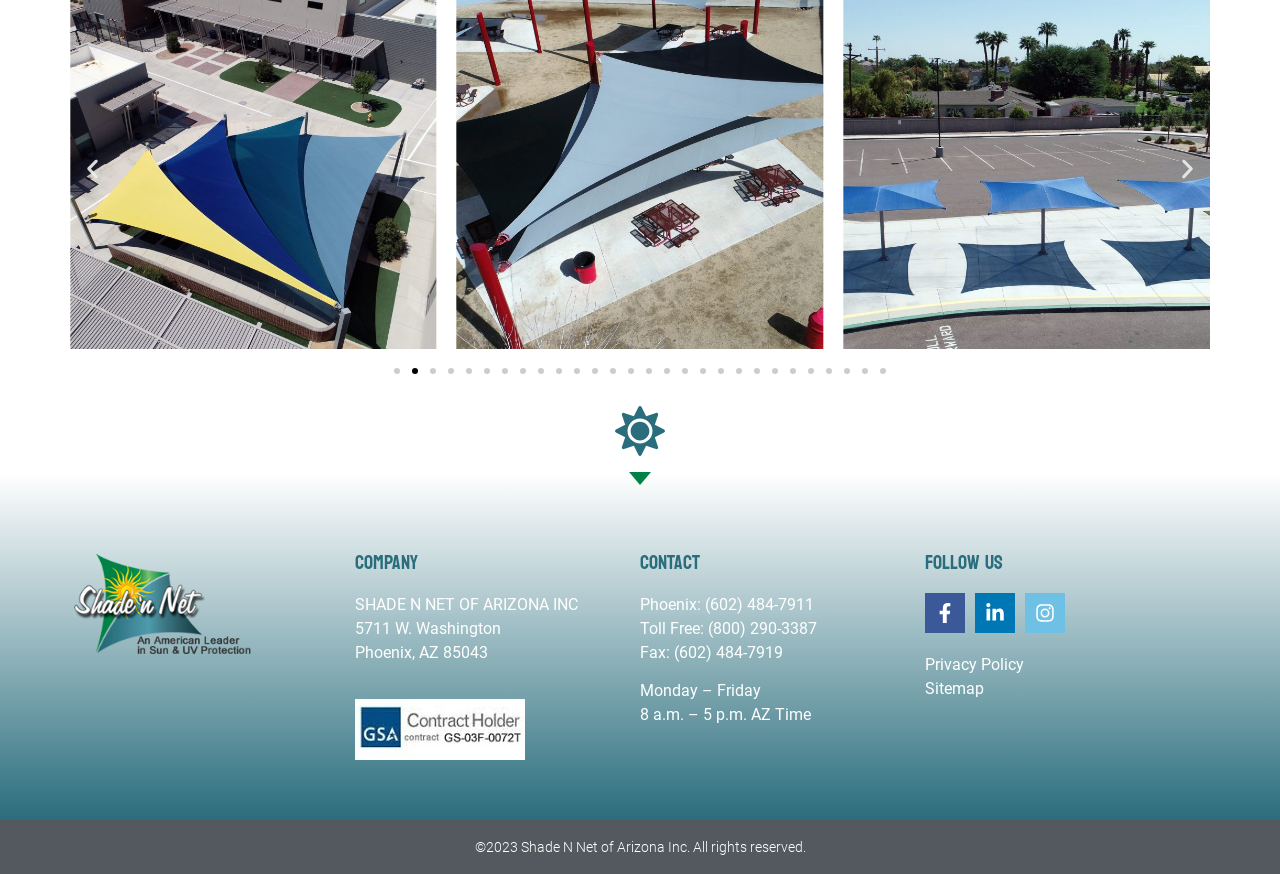Mark the bounding box of the element that matches the following description: "Facebook-f".

[0.723, 0.678, 0.754, 0.724]